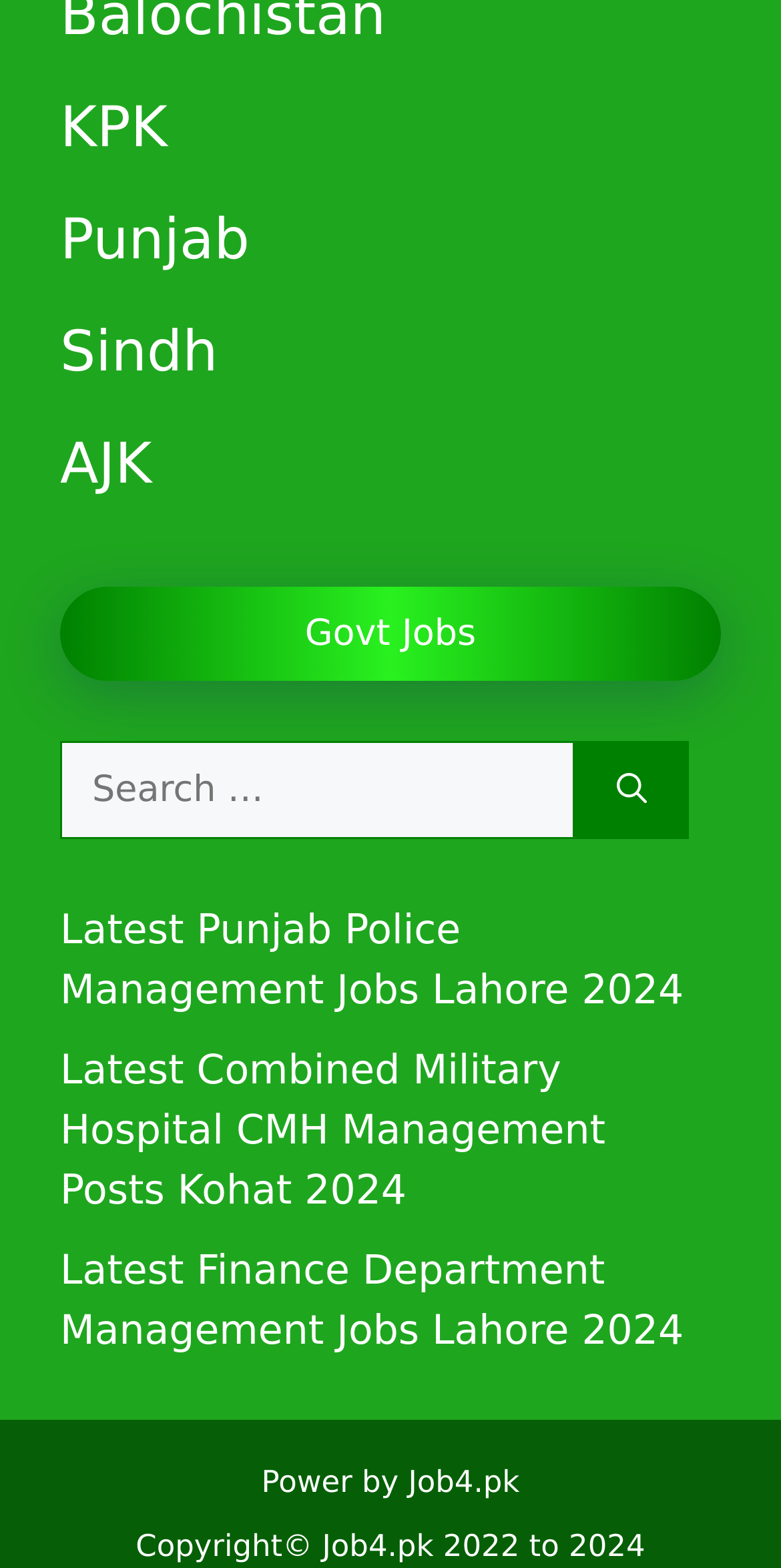How many job postings are displayed on the page?
Kindly offer a detailed explanation using the data available in the image.

The webpage displays three job postings in the footer section, each with a link to a specific job posting, such as 'Latest Punjab Police Management Jobs Lahore 2024'.